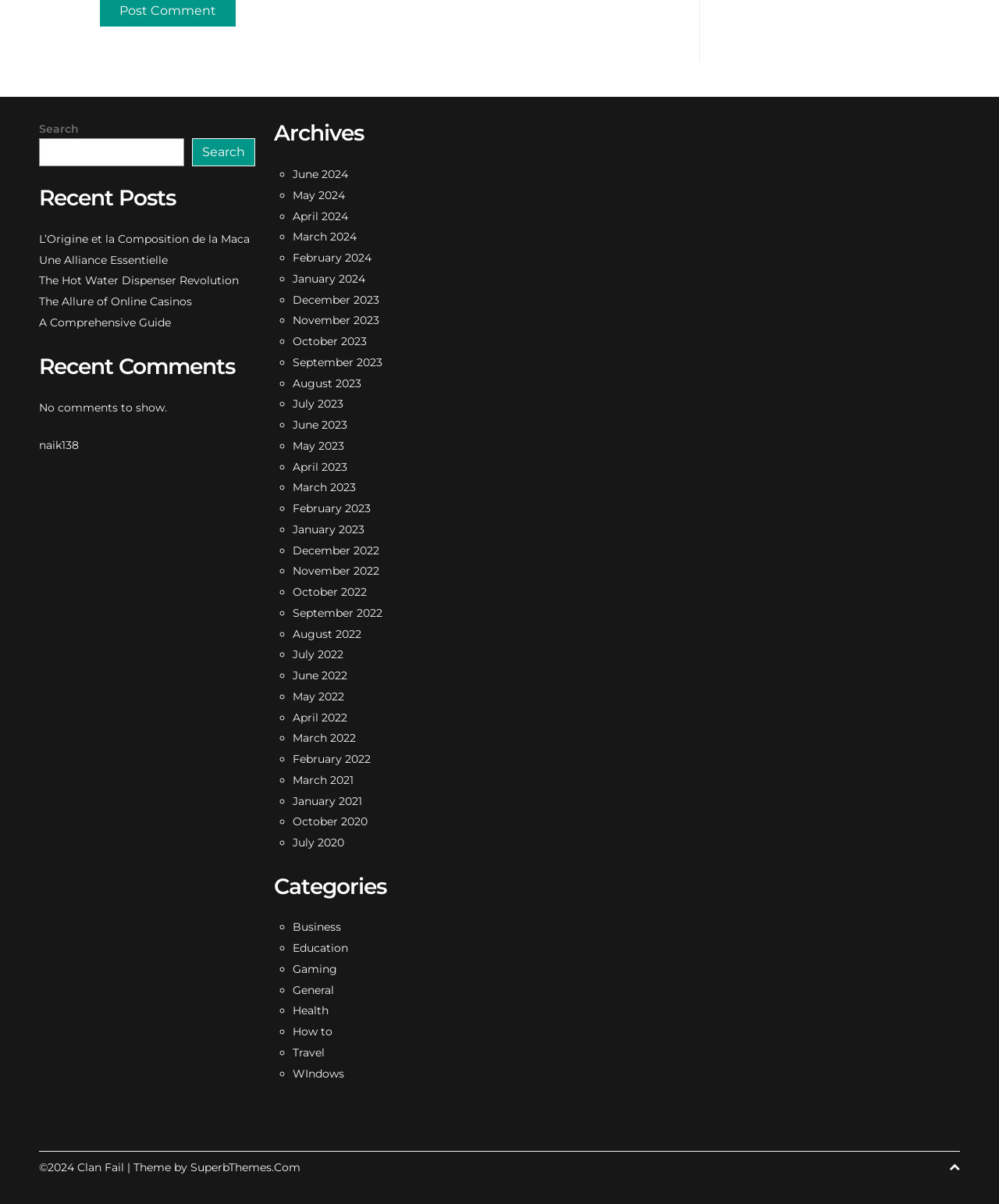Bounding box coordinates must be specified in the format (top-left x, top-left y, bottom-right x, bottom-right y). All values should be floating point numbers between 0 and 1. What are the bounding box coordinates of the UI element described as: March 2022

[0.293, 0.607, 0.356, 0.619]